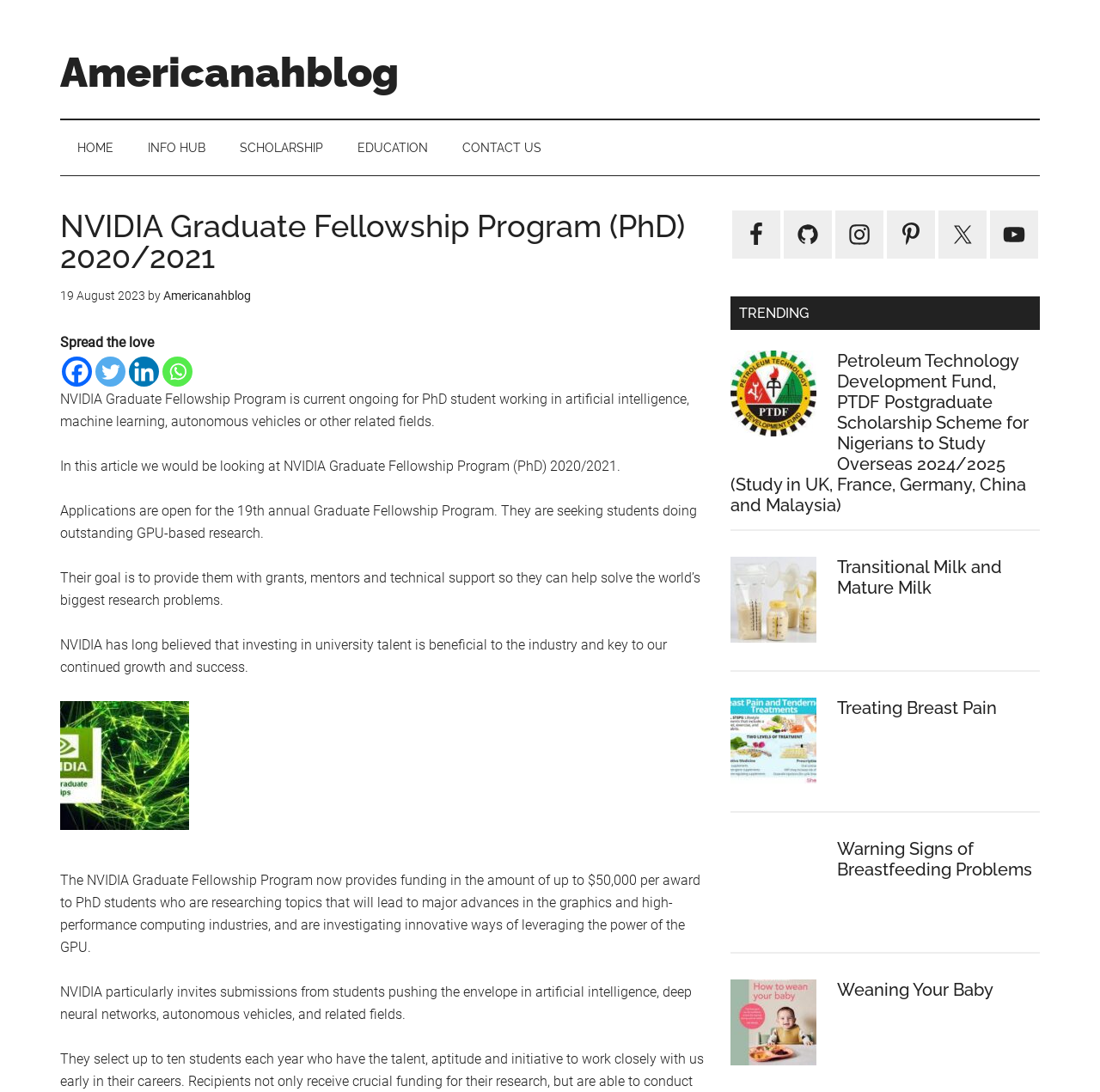What is the topic of the article below the heading 'NVIDIA Graduate Fellowship Program (PhD) 2020/2021'?
Examine the image and give a concise answer in one word or a short phrase.

NVIDIA Graduate Fellowship Program